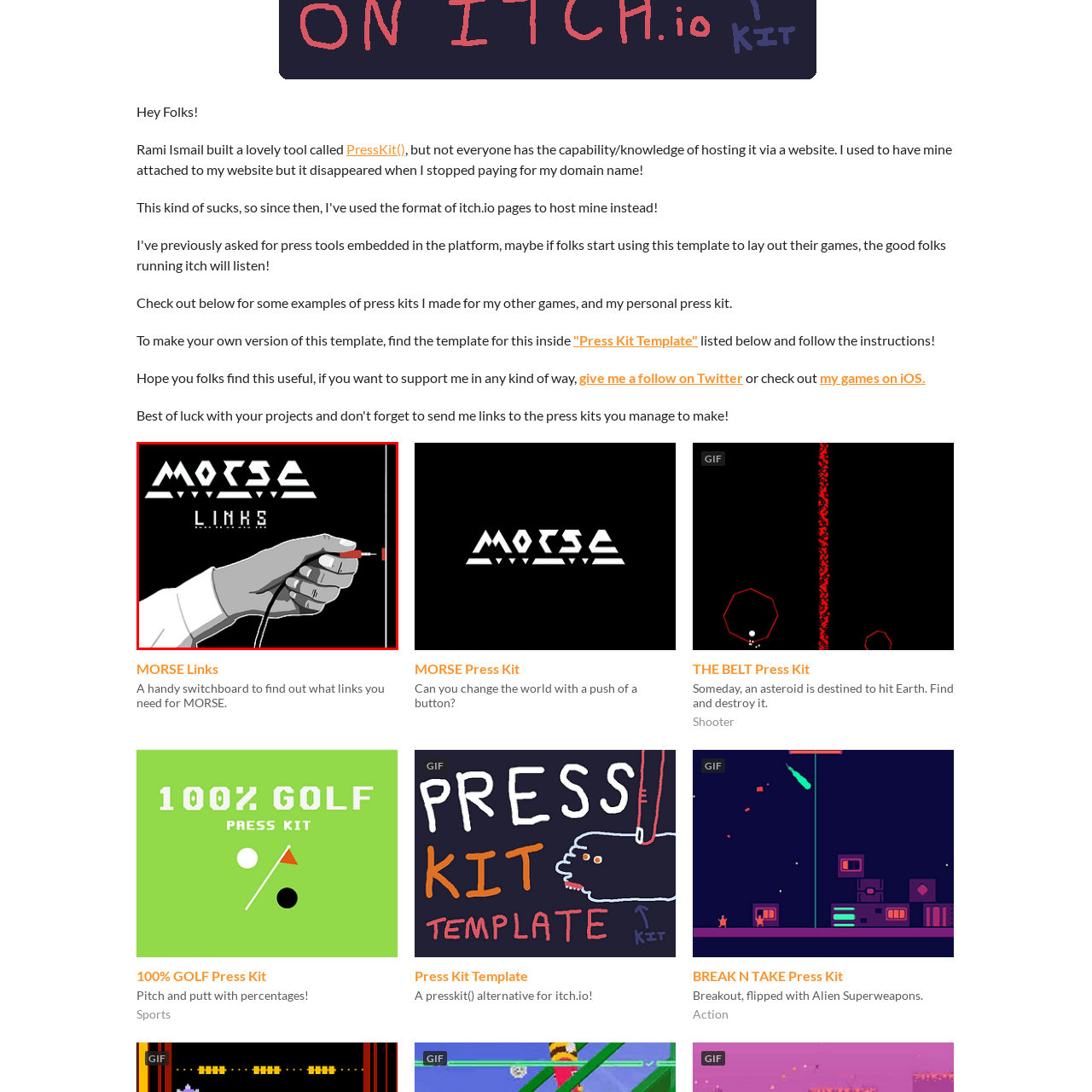What is the hand holding in the foreground?  
Analyze the image surrounded by the red box and deliver a detailed answer based on the visual elements depicted in the image.

The caption describes the hand in the foreground as gripping a red audio jack, poised as if about to connect it to an unseen device, conveying a sense of interaction or engagement.